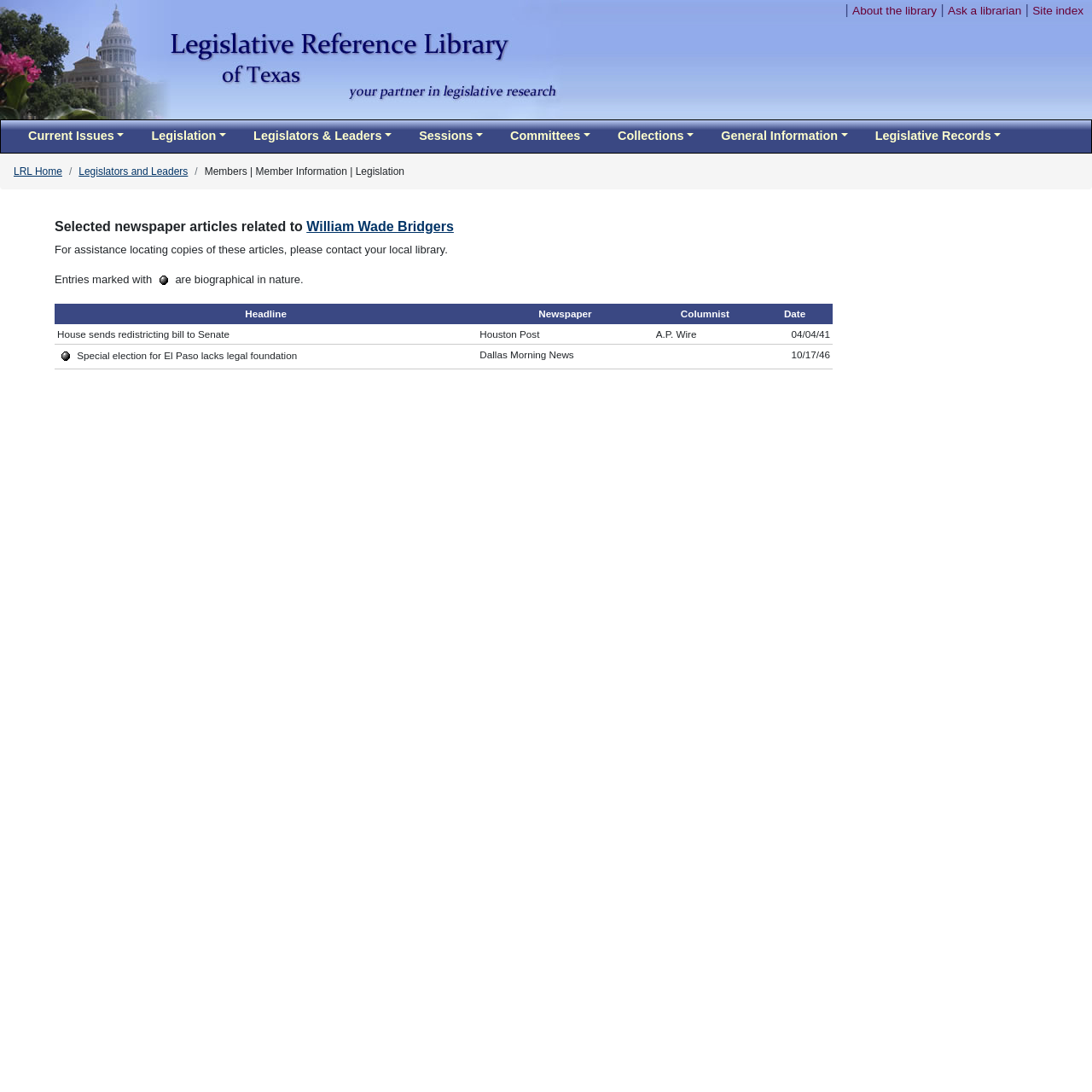Locate the coordinates of the bounding box for the clickable region that fulfills this instruction: "Click the 'William Wade Bridgers' link".

[0.281, 0.2, 0.416, 0.214]